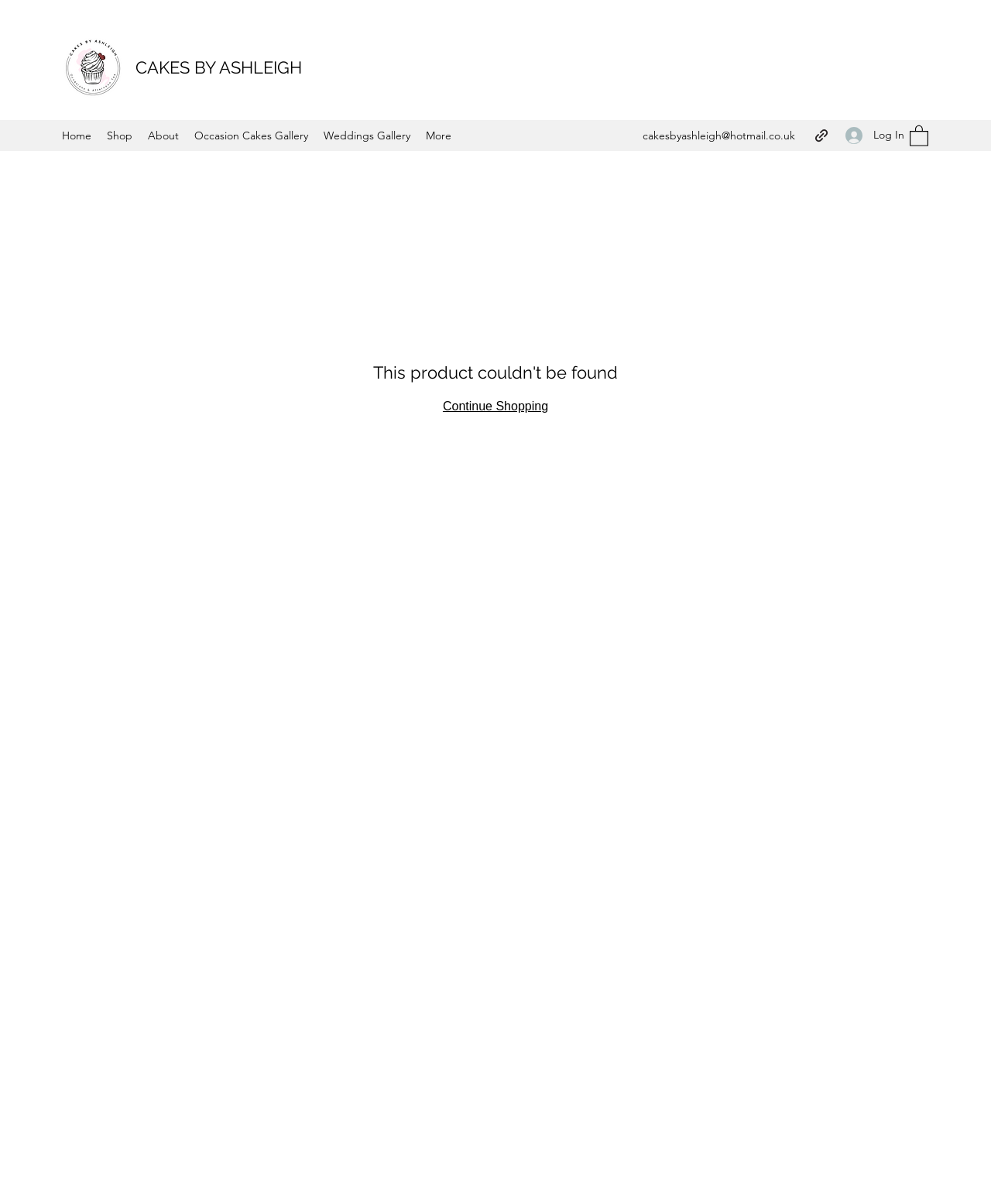Predict the bounding box coordinates of the UI element that matches this description: "Continue Shopping". The coordinates should be in the format [left, top, right, bottom] with each value between 0 and 1.

[0.447, 0.332, 0.553, 0.343]